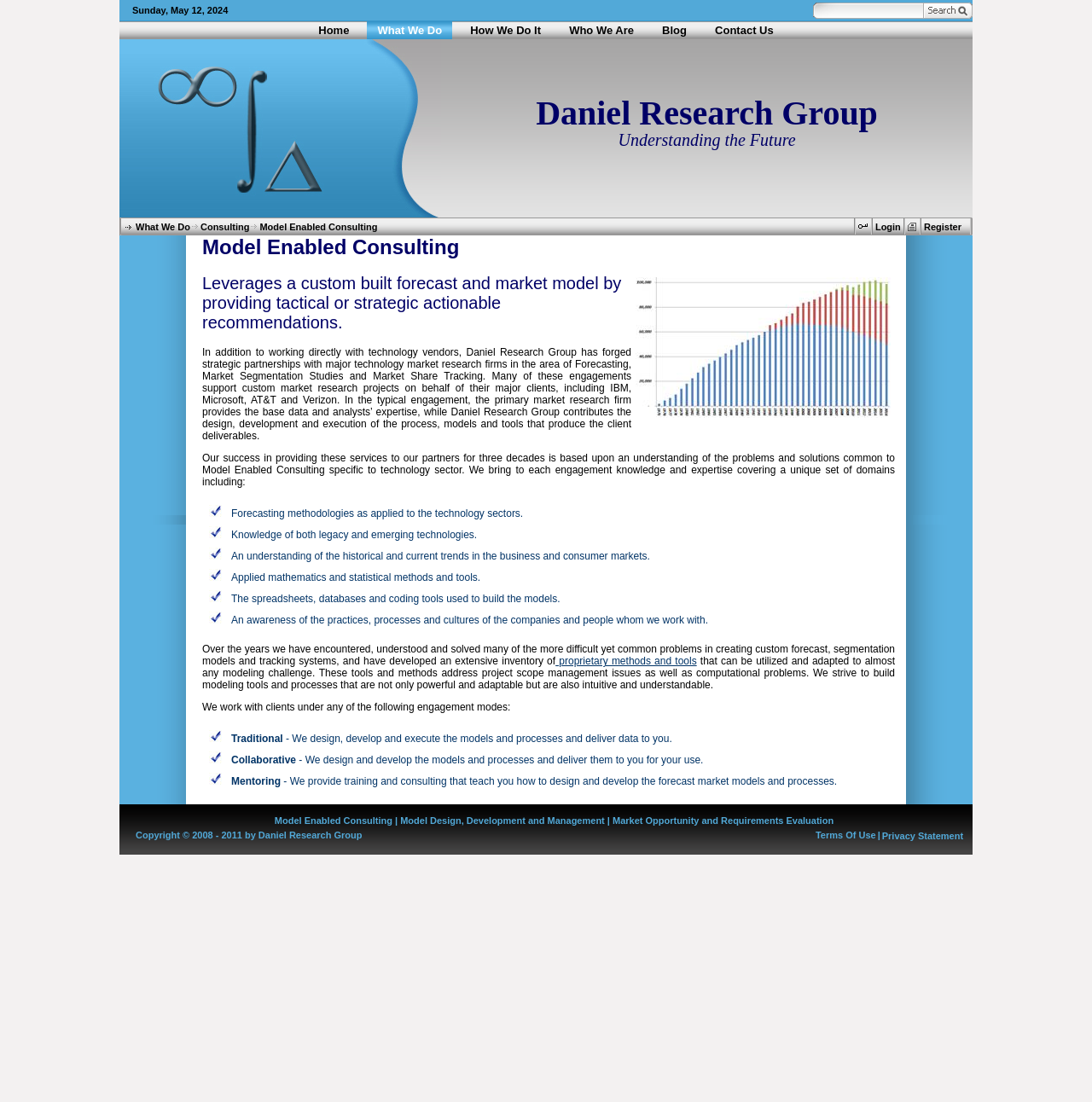Please give a short response to the question using one word or a phrase:
What is the date displayed on the top left corner?

Sunday, May 12, 2024